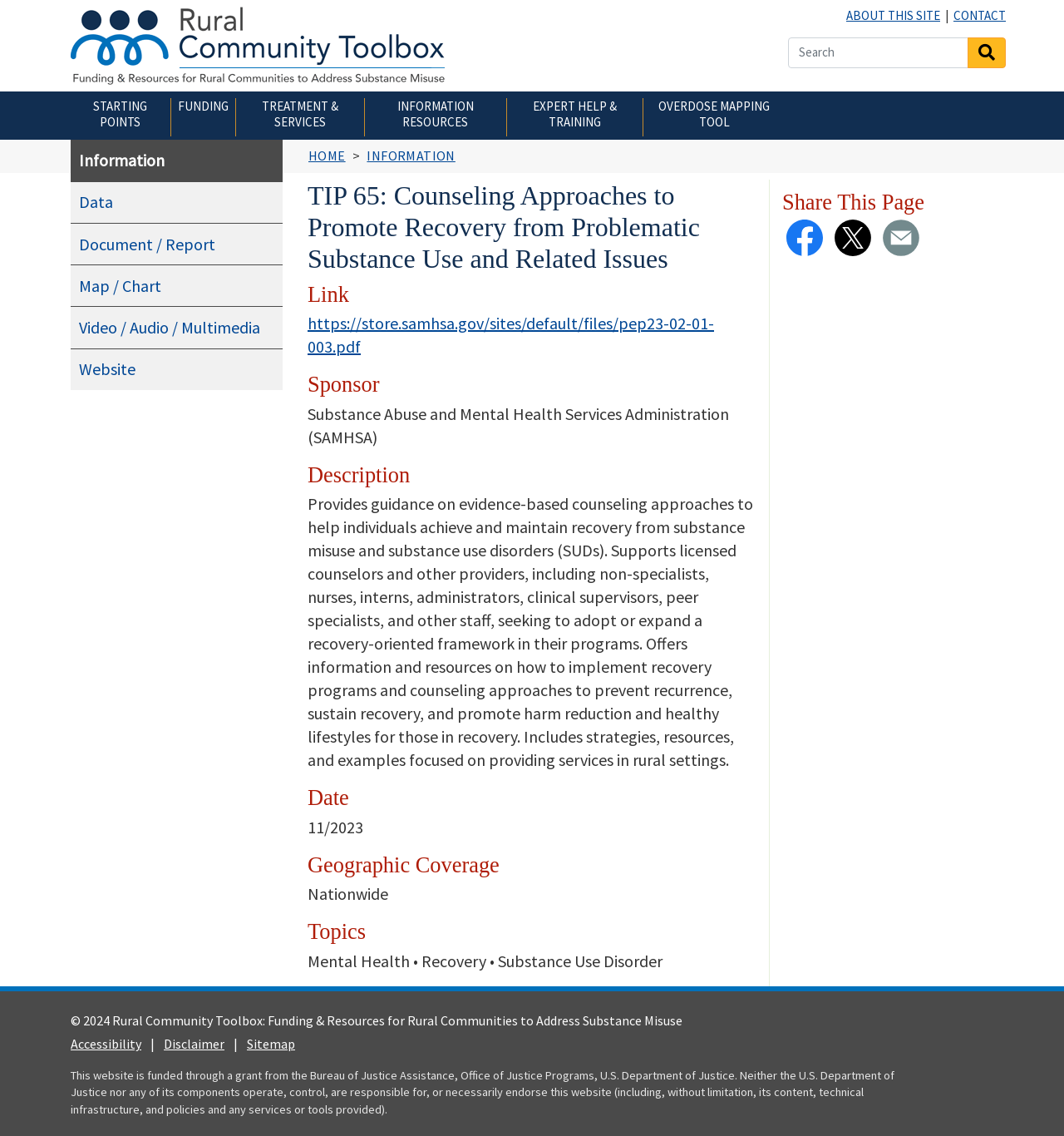Determine the bounding box coordinates in the format (top-left x, top-left y, bottom-right x, bottom-right y). Ensure all values are floating point numbers between 0 and 1. Identify the bounding box of the UI element described by: Document / Report

[0.074, 0.205, 0.202, 0.224]